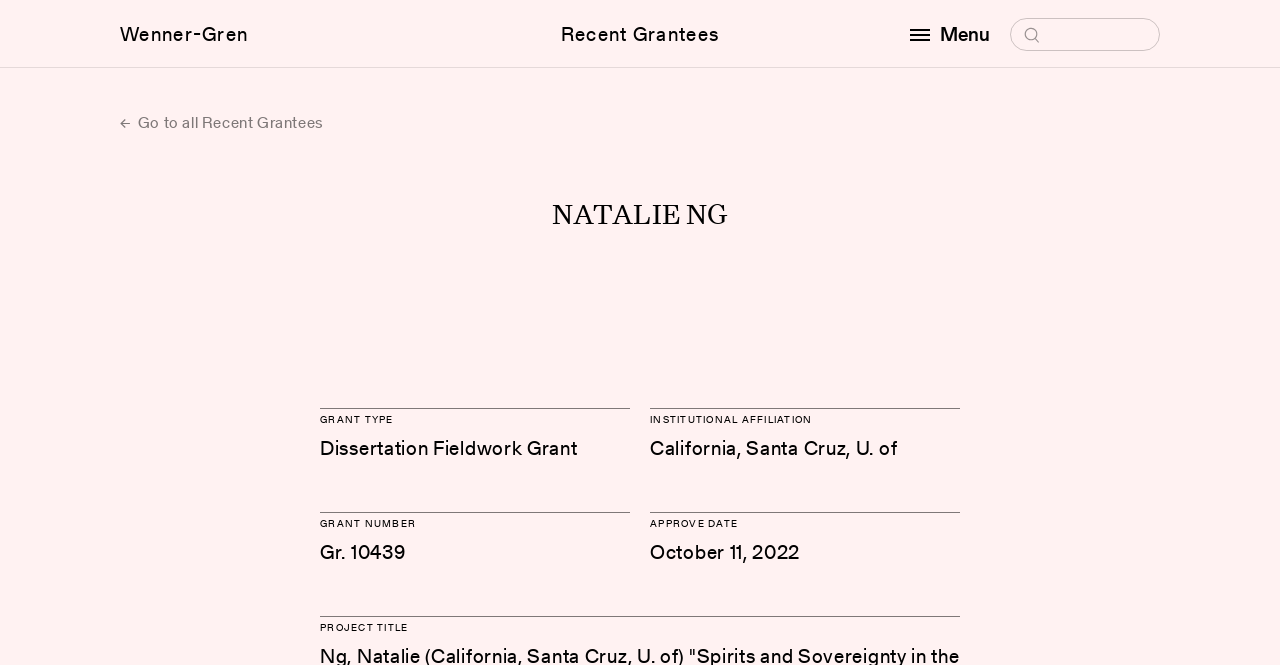Find the bounding box coordinates for the HTML element described as: "parent_node: Search for: value="→"". The coordinates should consist of four float values between 0 and 1, i.e., [left, top, right, bottom].

[0.965, 0.026, 0.977, 0.076]